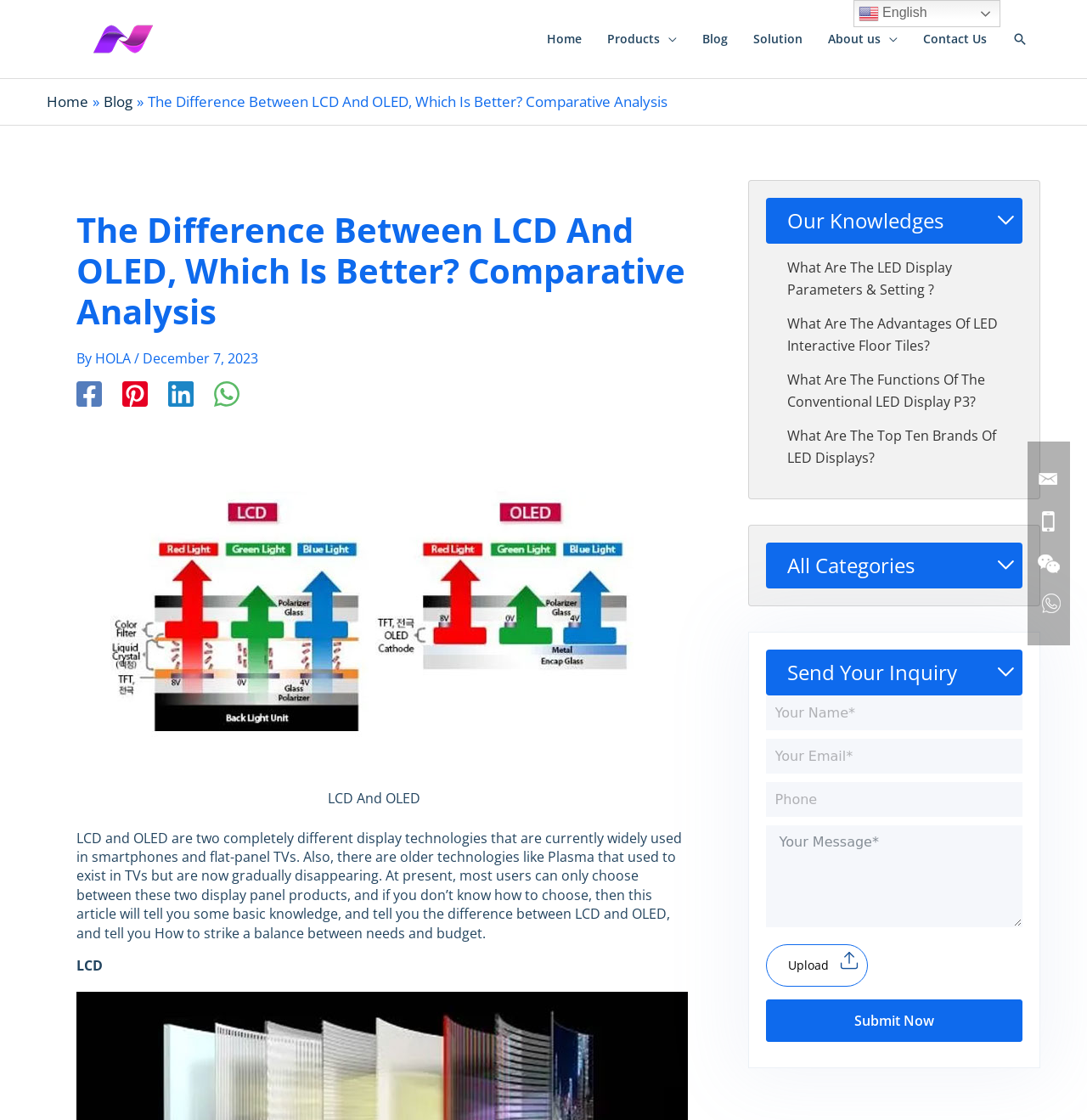Kindly respond to the following question with a single word or a brief phrase: 
What is the name of the logo in the top left corner?

Hola Led Logo 1